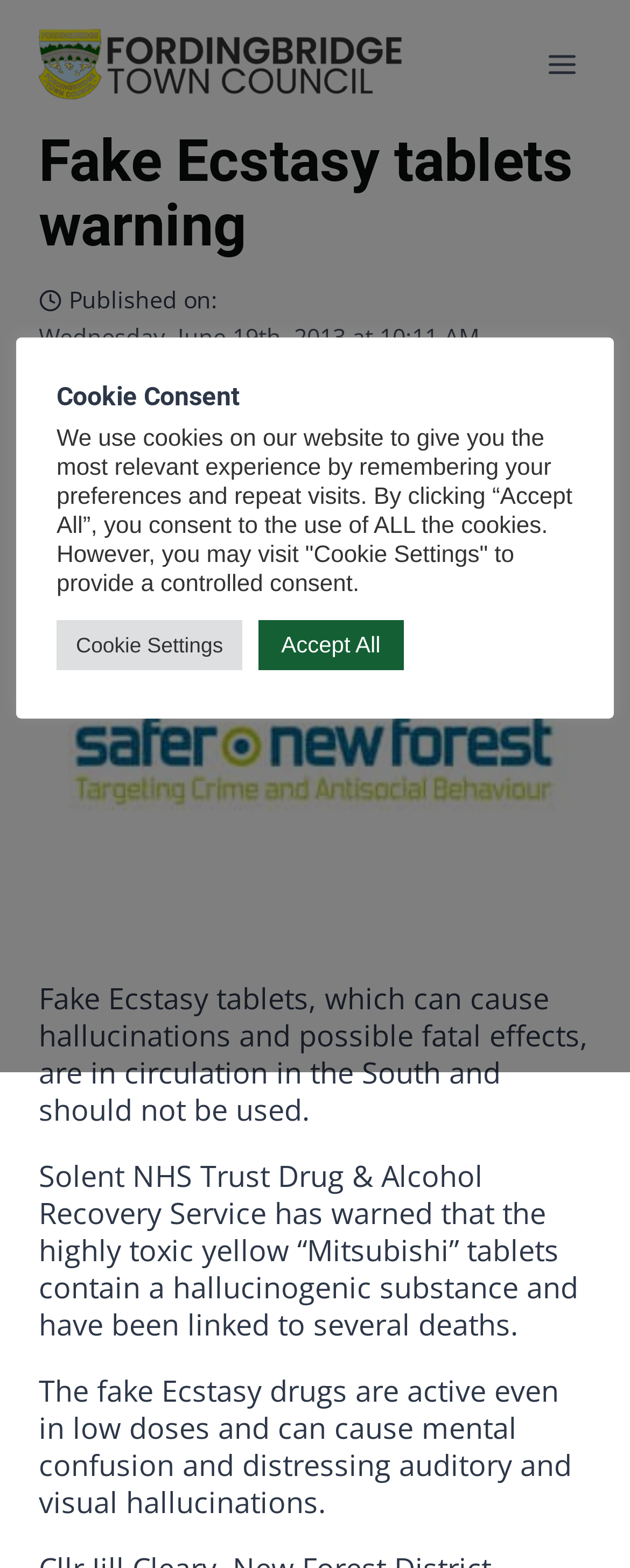Detail the various sections and features of the webpage.

The webpage is about a warning from Fordingbridge Town Council regarding fake Ecstasy tablets that are in circulation in the South. At the top left of the page, there is a logo of Fordingbridge Town Council, accompanied by a link to open the menu at the top right. Below the logo, there is a heading that reads "Fake Ecstasy tablets warning". 

To the right of the heading, there is an image of a clock, indicating the hours of operation. Next to the image, there is a text that reads "Published on: Wednesday, June 19th, 2013 at 10:11 AM". Below this, there is a navigation section with breadcrumbs, showing the path "Home > News > Fake Ecstasy tablets warning".

The main content of the page is a warning message, which is divided into three paragraphs. The first paragraph warns that the fake Ecstasy tablets can cause hallucinations and possible fatal effects. The second paragraph explains that the tablets contain a hallucinogenic substance and have been linked to several deaths. The third paragraph describes the effects of the drugs, including mental confusion and distressing auditory and visual hallucinations.

Below the warning message, there is a section about cookie consent, with a heading and a paragraph explaining the use of cookies on the website. There are two buttons, "Cookie Settings" and "Accept All", allowing users to control their cookie preferences. At the bottom right of the page, there is a "Scroll to top" button.